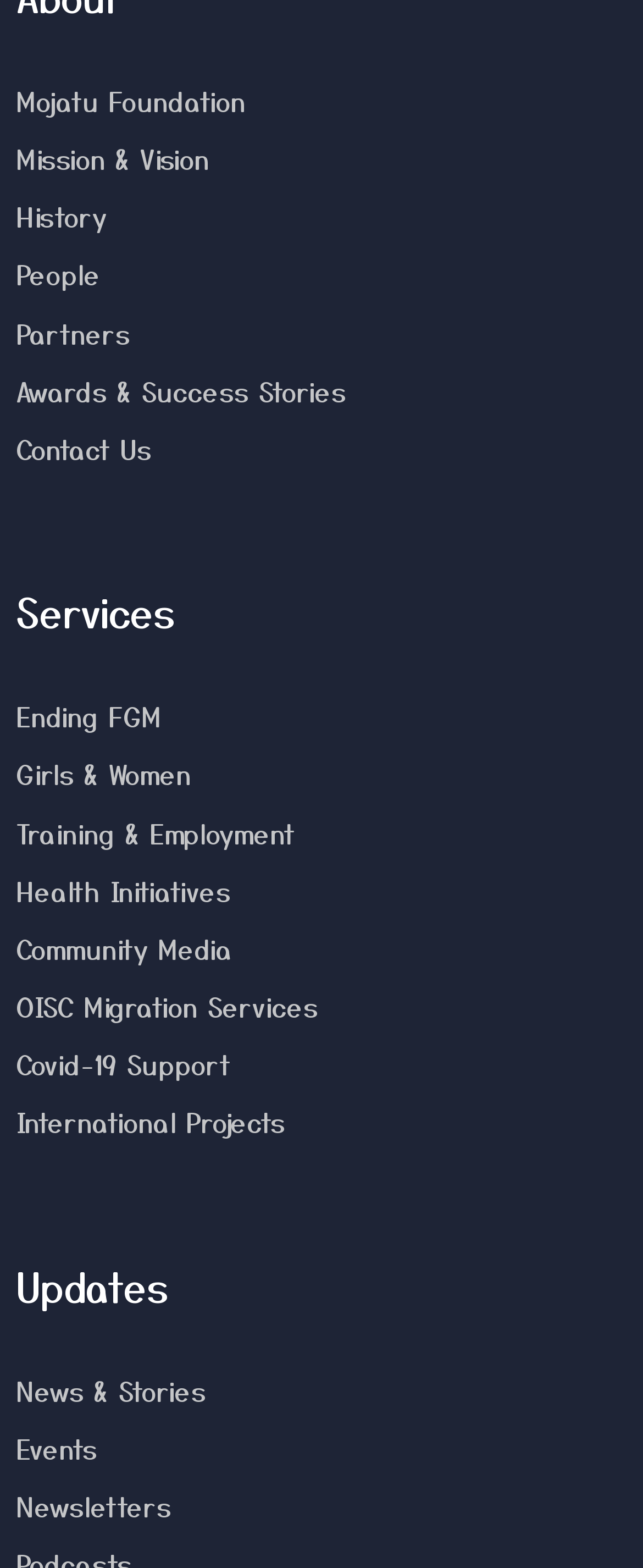Locate the bounding box coordinates of the area that needs to be clicked to fulfill the following instruction: "learn about Ending FGM services". The coordinates should be in the format of four float numbers between 0 and 1, namely [left, top, right, bottom].

[0.026, 0.444, 0.251, 0.469]